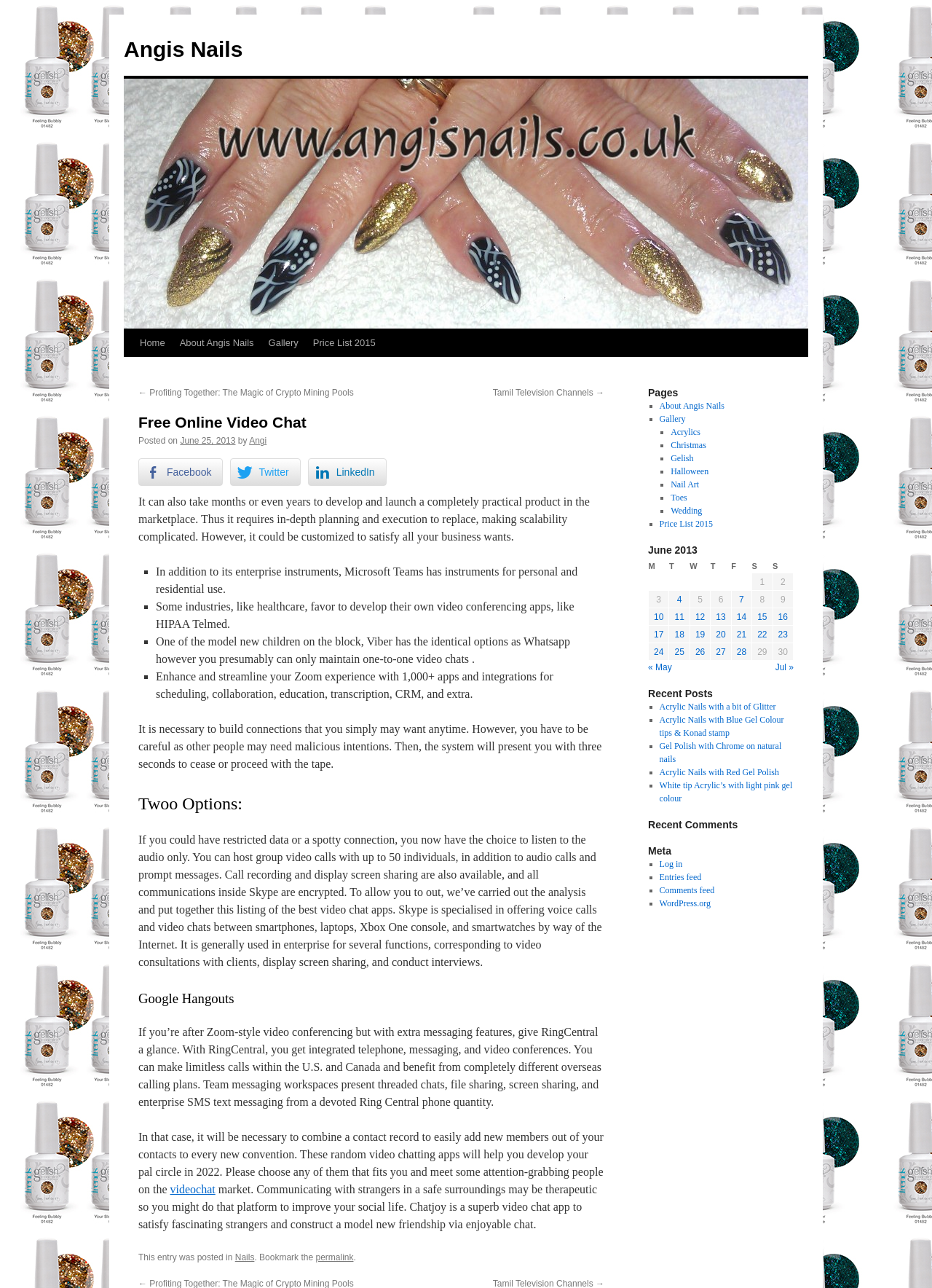Please identify the bounding box coordinates of the region to click in order to complete the task: "Click on the 'Gallery' link". The coordinates must be four float numbers between 0 and 1, specified as [left, top, right, bottom].

[0.28, 0.256, 0.328, 0.277]